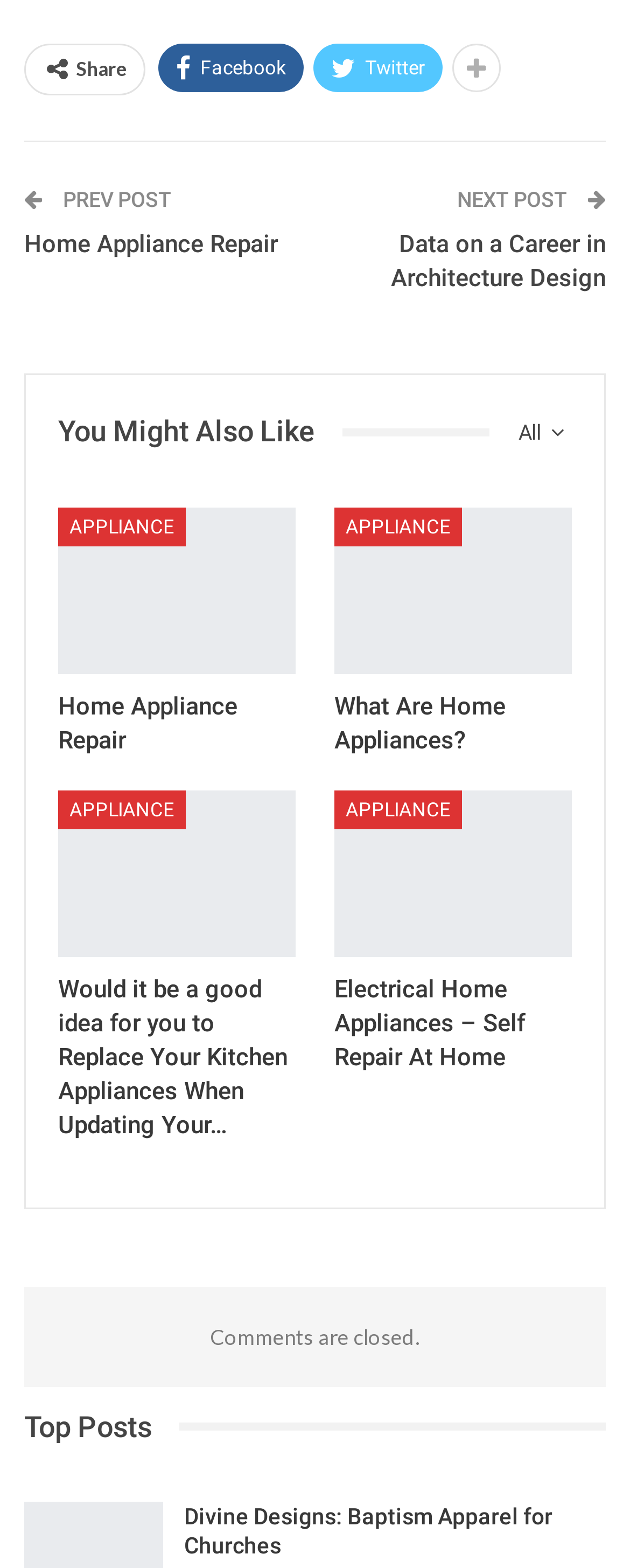Provide your answer in one word or a succinct phrase for the question: 
How many 'APPLIANCE' links are there on the page?

3